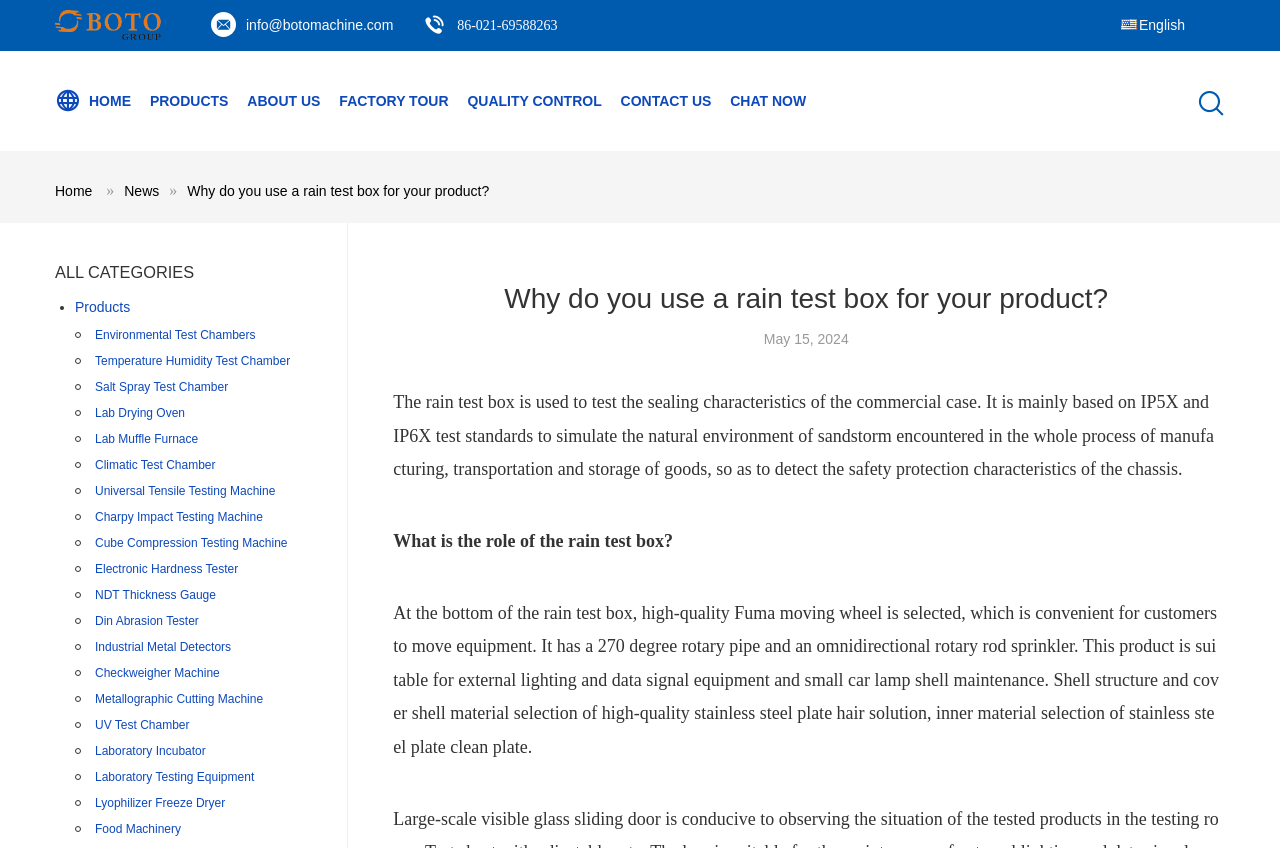Please specify the bounding box coordinates of the element that should be clicked to execute the given instruction: 'Click the 'Home' link'. Ensure the coordinates are four float numbers between 0 and 1, expressed as [left, top, right, bottom].

[0.043, 0.216, 0.072, 0.235]